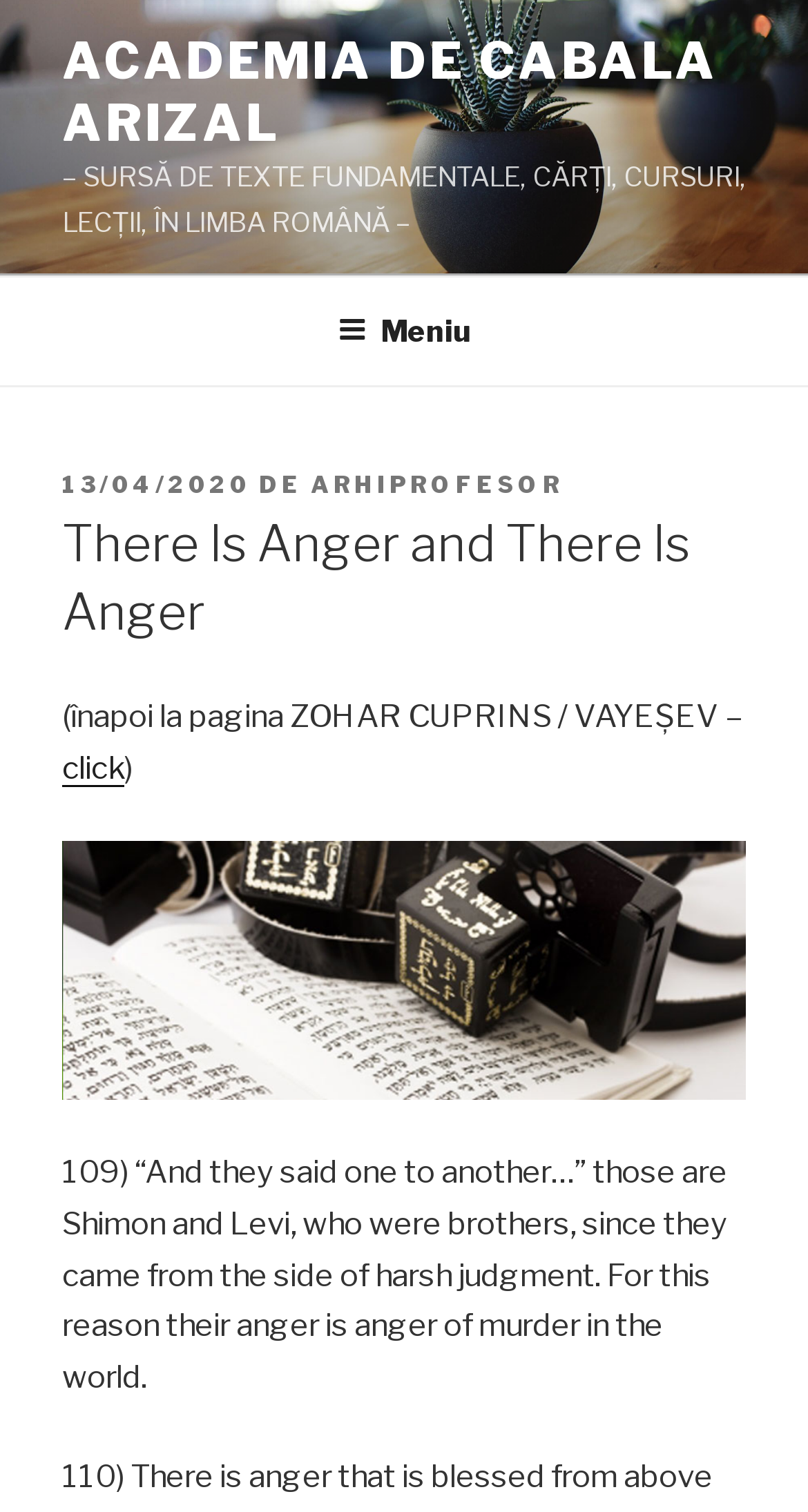Generate the text content of the main heading of the webpage.

There Is Anger and There Is Anger